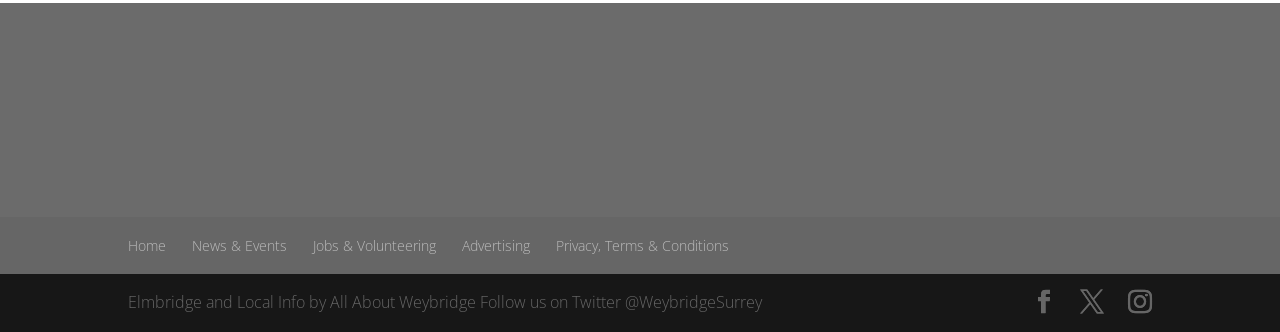Please identify the bounding box coordinates of the clickable region that I should interact with to perform the following instruction: "Go to Home page". The coordinates should be expressed as four float numbers between 0 and 1, i.e., [left, top, right, bottom].

[0.1, 0.711, 0.13, 0.769]